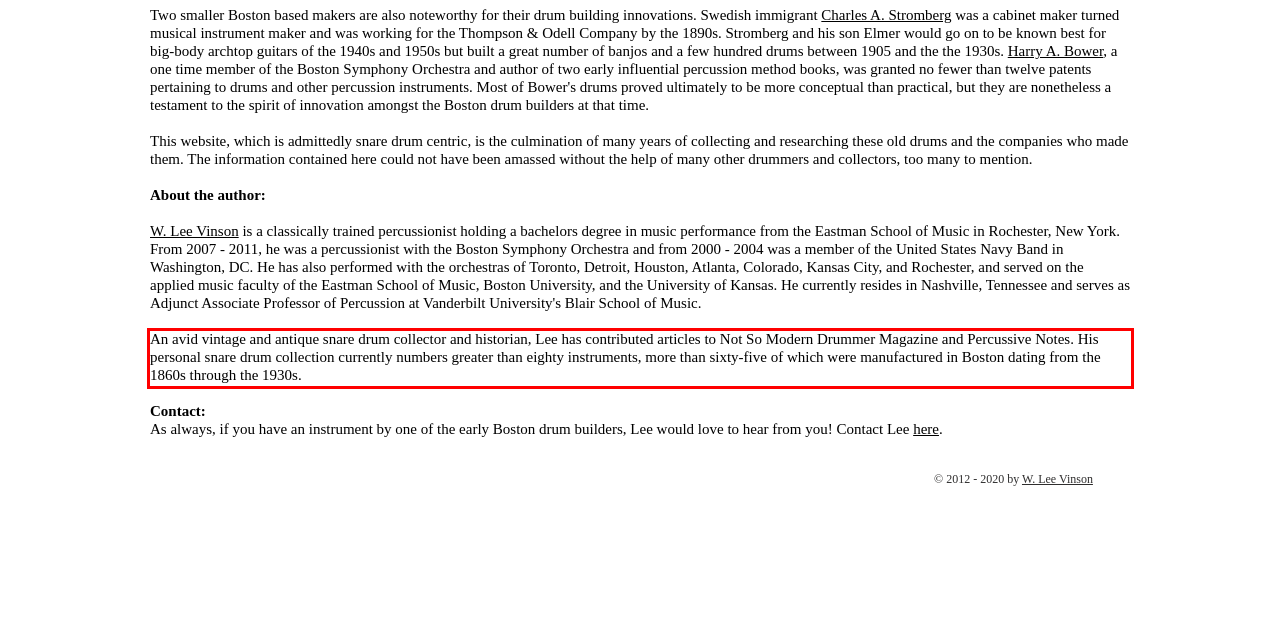Identify and extract the text within the red rectangle in the screenshot of the webpage.

An avid vintage and antique snare drum collector and historian, Lee has contributed articles to Not So Modern Drummer Magazine and Percussive Notes. His personal snare drum collection currently numbers greater than eighty instruments, more than sixty-five of which were manufactured in Boston dating from the 1860s through the 1930s.